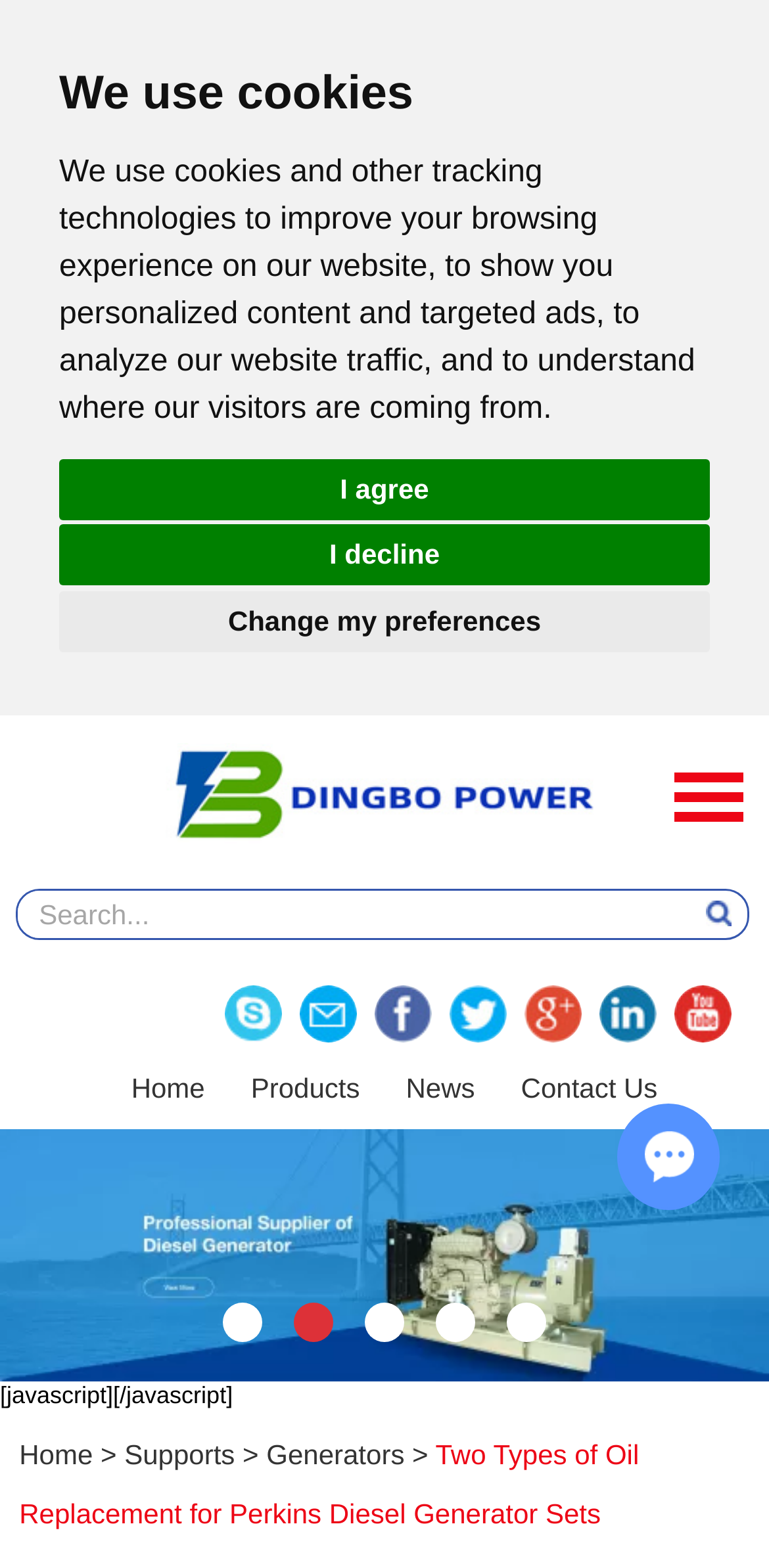Determine the bounding box coordinates for the area that should be clicked to carry out the following instruction: "View news".

[0.515, 0.669, 0.63, 0.72]